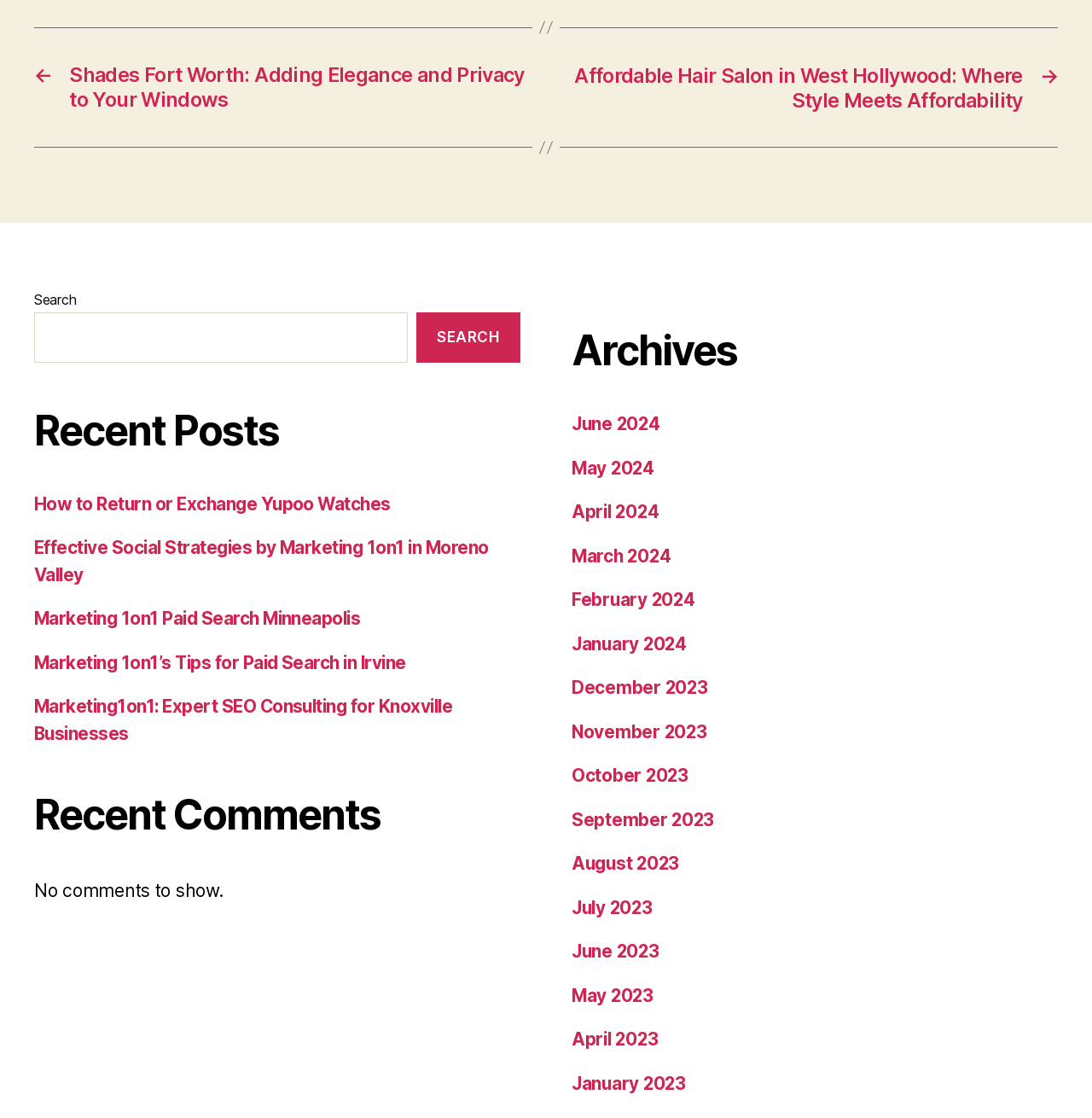Using the element description: "Search", determine the bounding box coordinates. The coordinates should be in the format [left, top, right, bottom], with values between 0 and 1.

[0.381, 0.278, 0.477, 0.323]